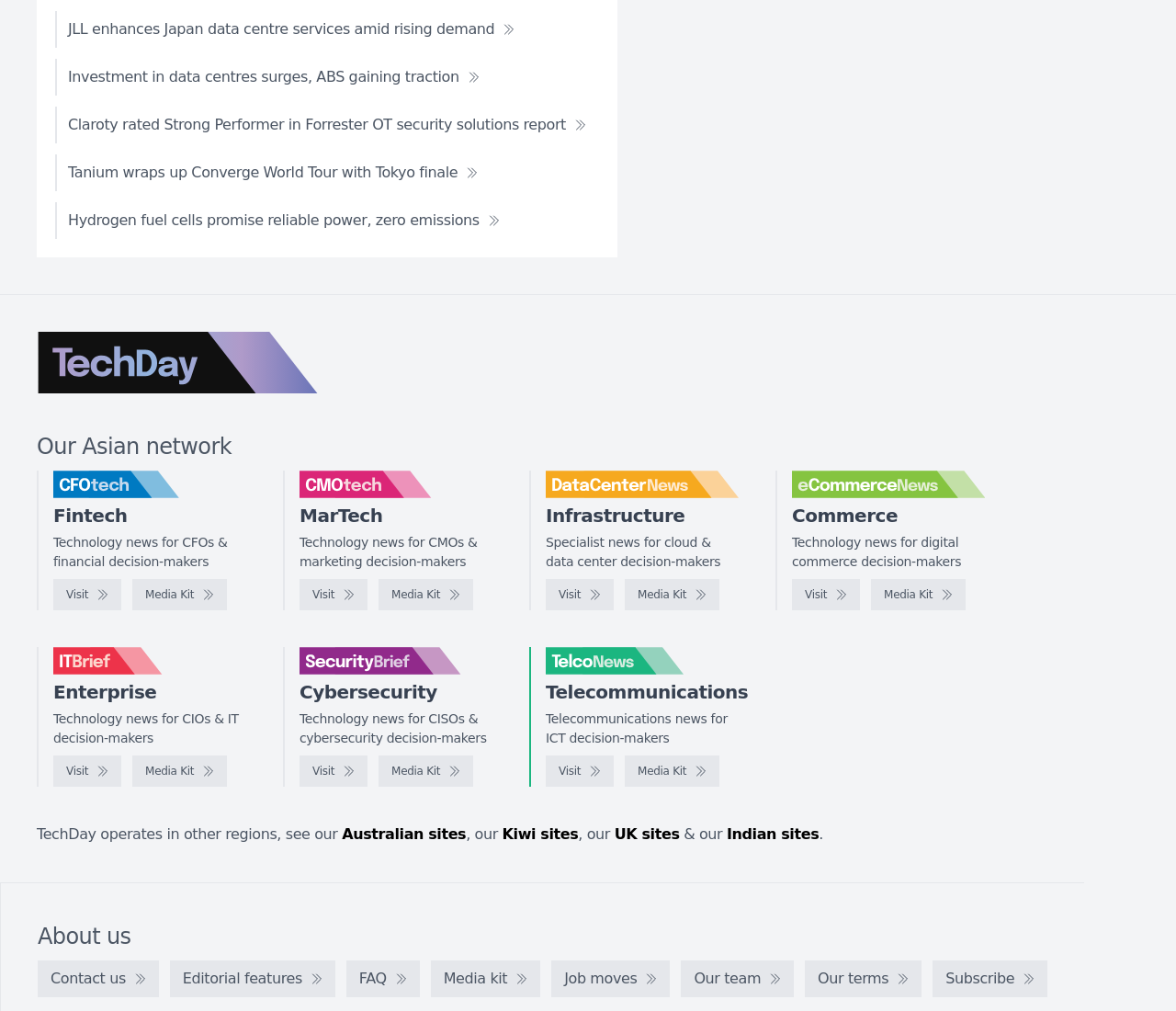Give a one-word or short phrase answer to the question: 
How many regions does TechDay operate in?

At least 5